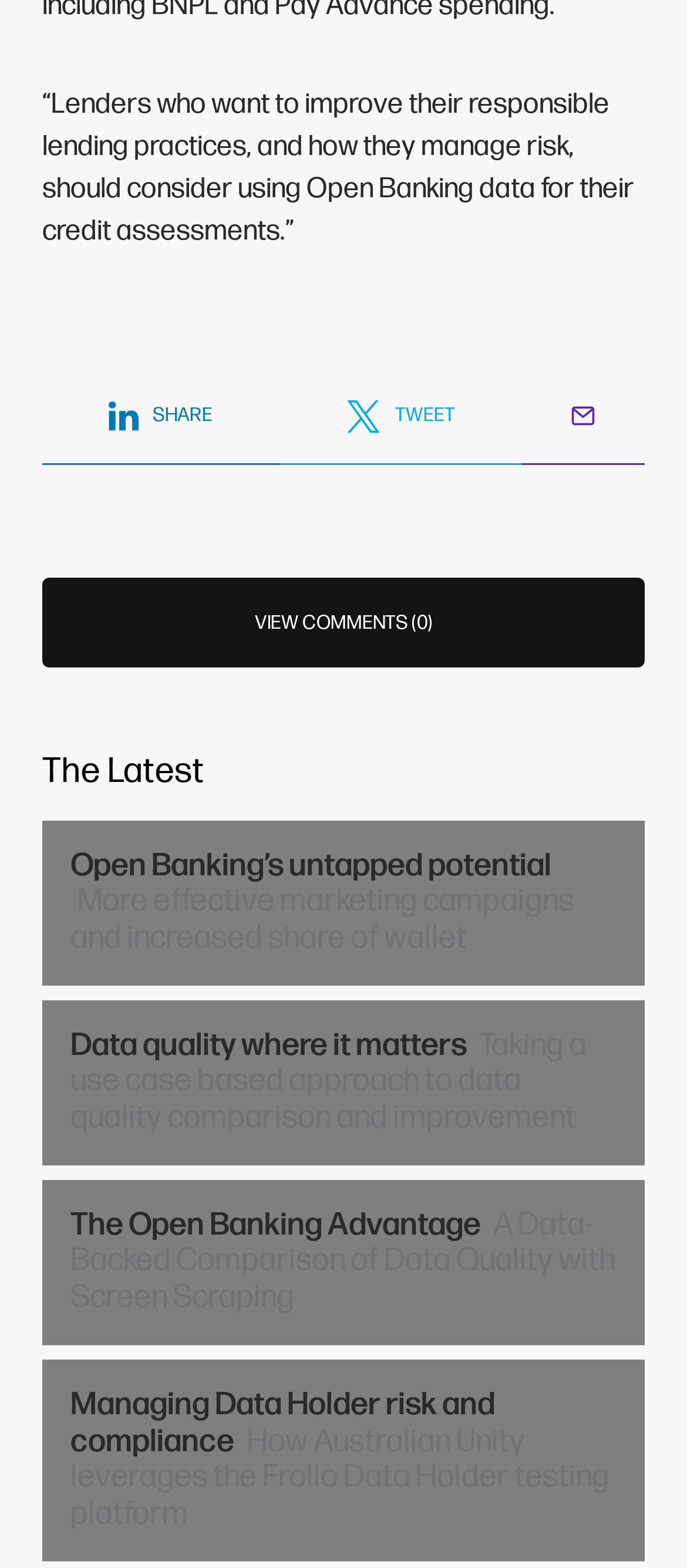Please find the bounding box coordinates of the element that you should click to achieve the following instruction: "View comments". The coordinates should be presented as four float numbers between 0 and 1: [left, top, right, bottom].

[0.062, 0.368, 0.938, 0.425]